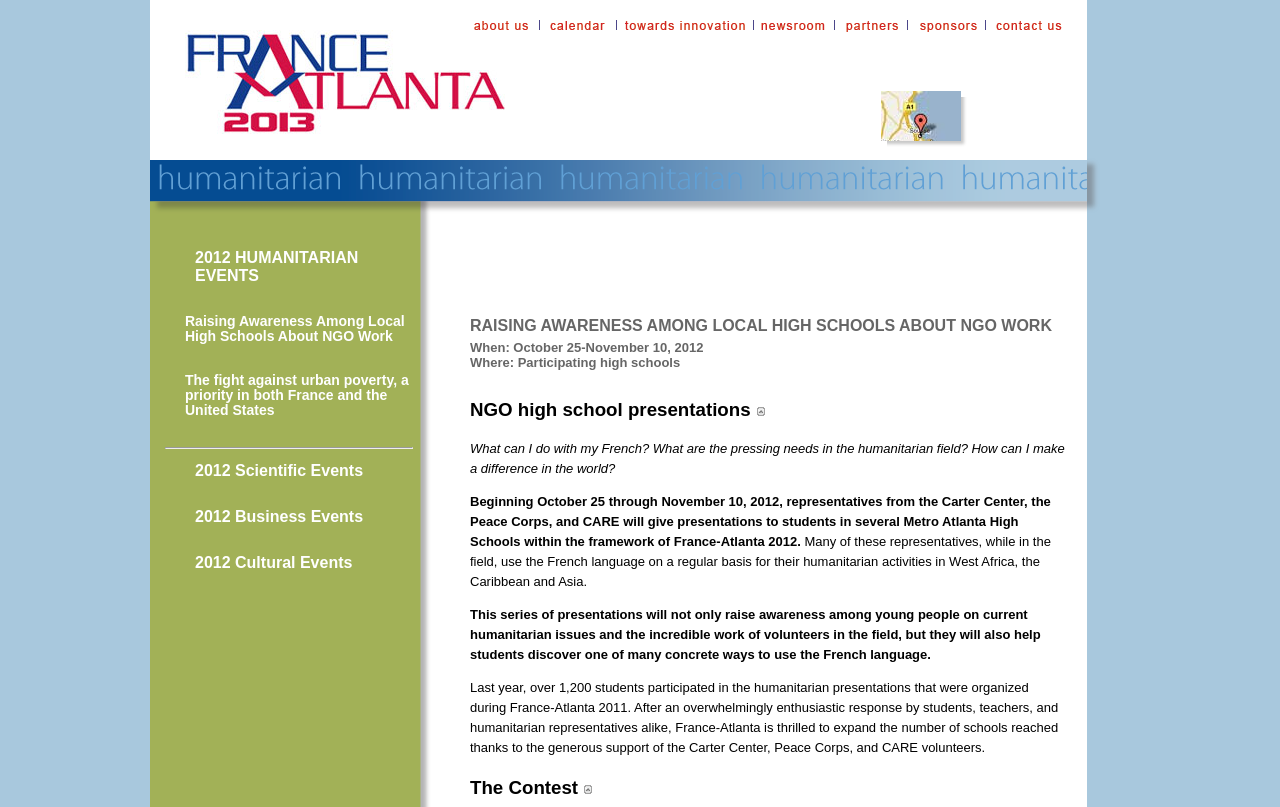Answer the question using only a single word or phrase: 
What is the duration of the humanitarian presentations?

October 25-November 10, 2012